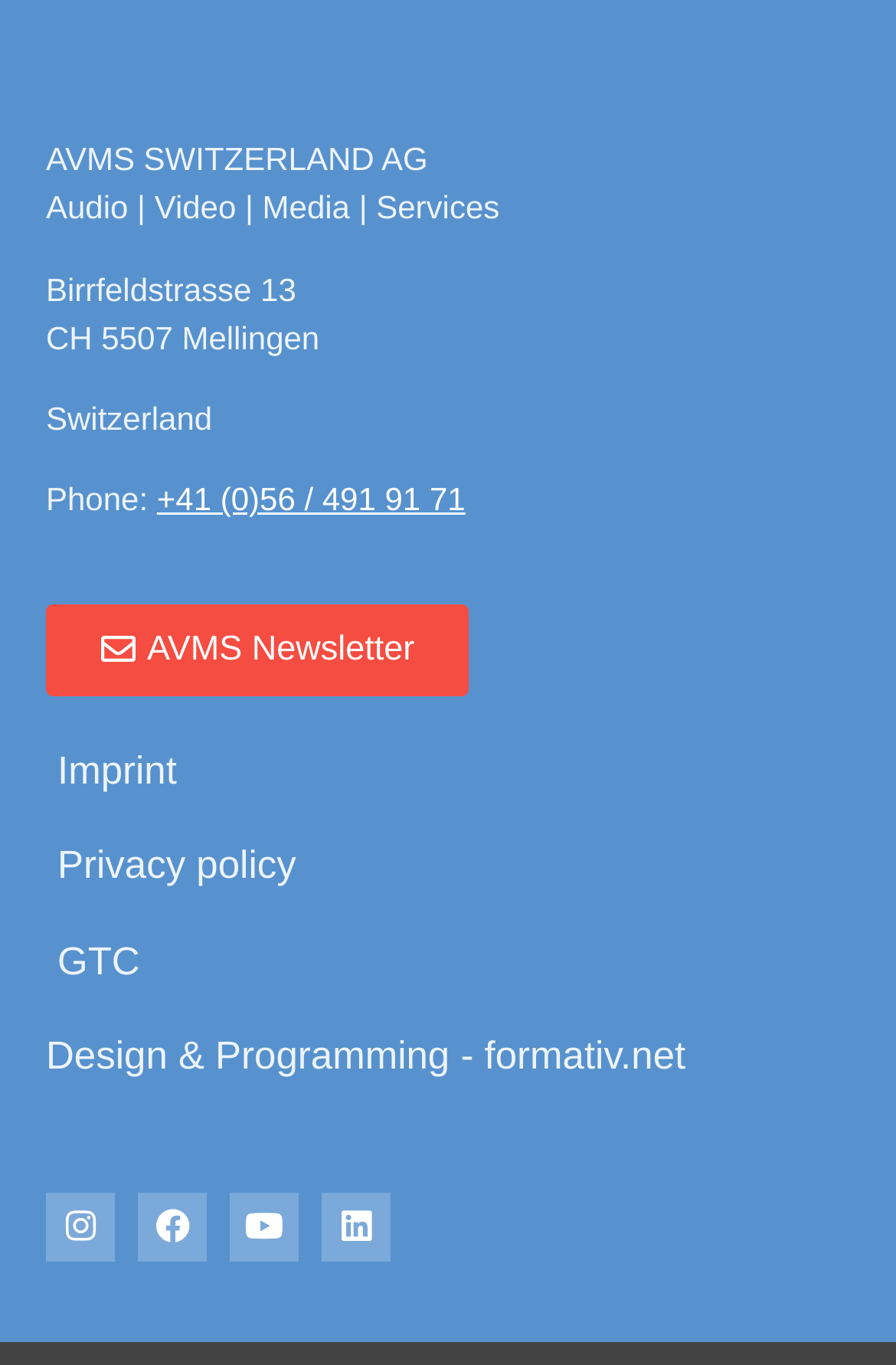Please specify the bounding box coordinates of the region to click in order to perform the following instruction: "Read the imprint".

[0.051, 0.543, 0.949, 0.586]